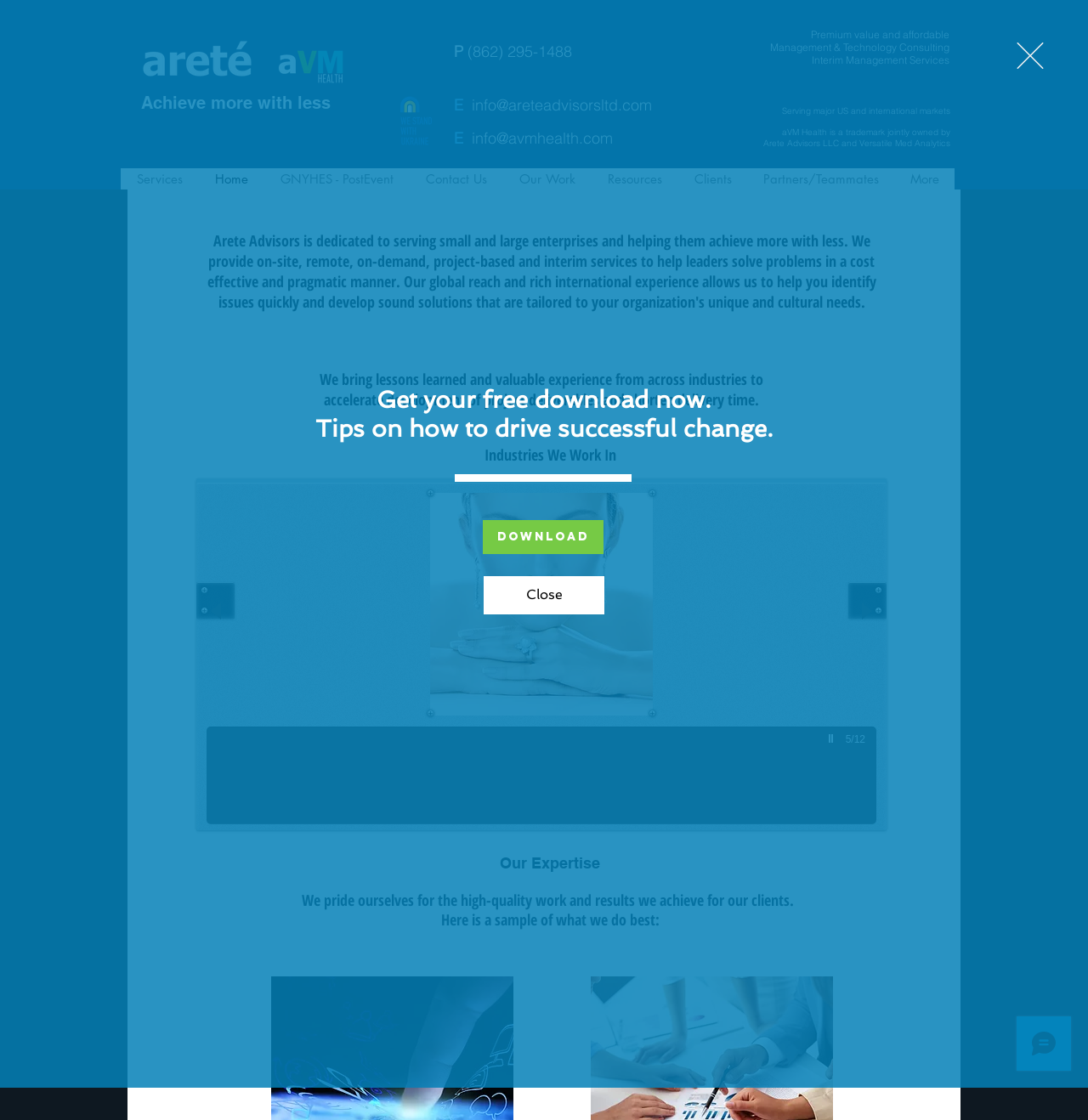Find the bounding box coordinates for the area that must be clicked to perform this action: "Click the 'Contact Us' link".

[0.376, 0.15, 0.462, 0.169]